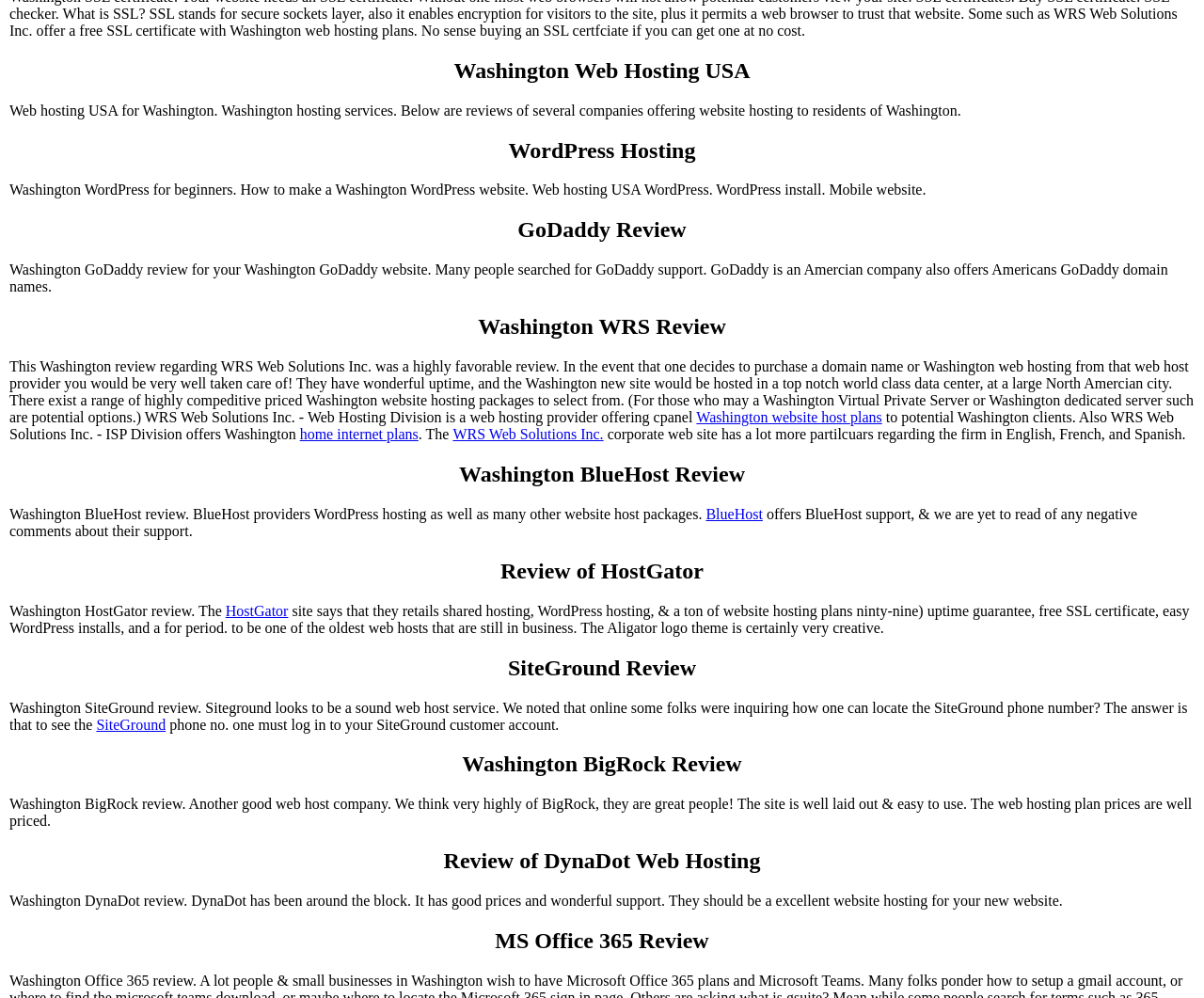Answer the question below in one word or phrase:
How many web hosting providers are reviewed on this webpage?

6